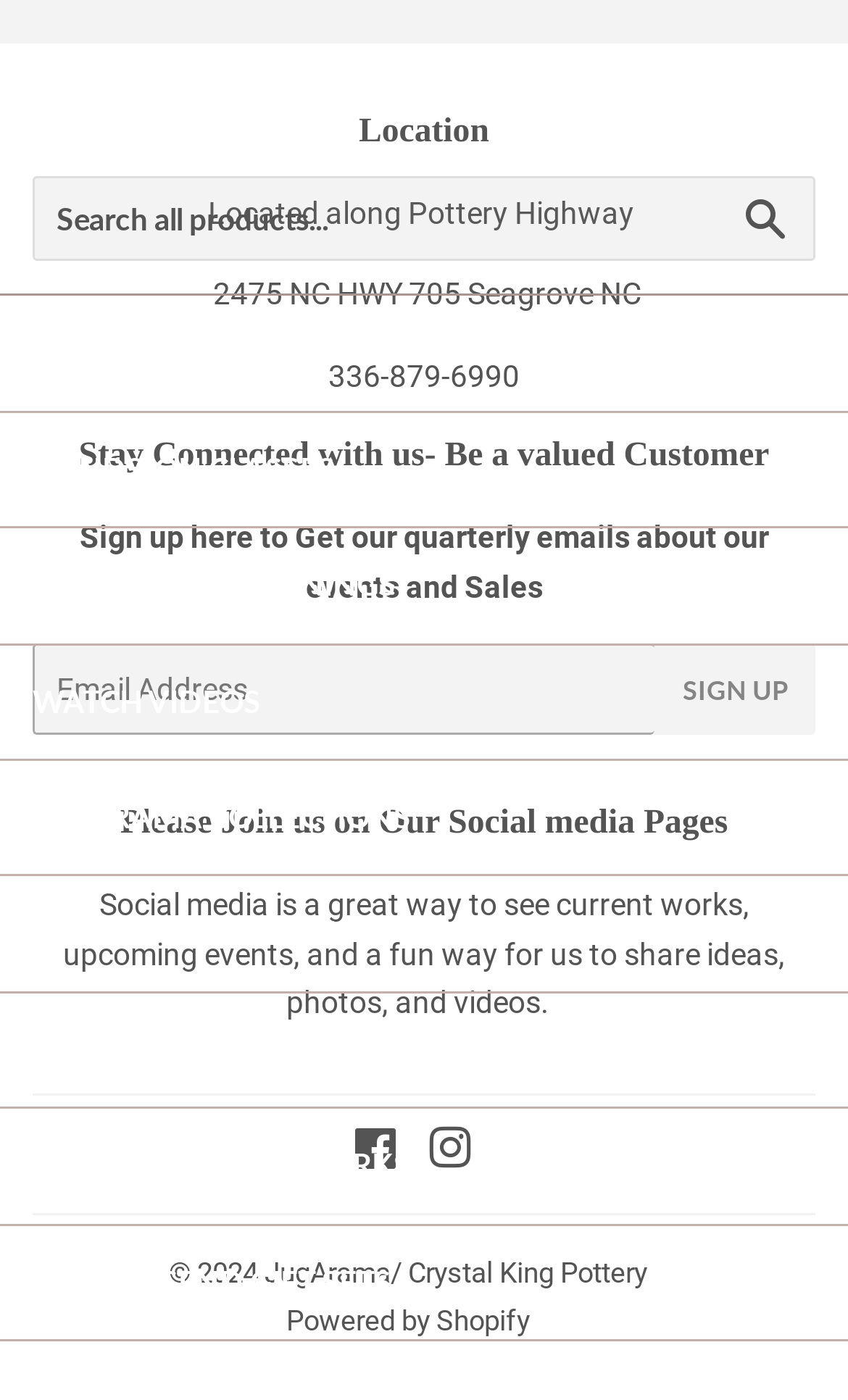Determine the bounding box coordinates of the clickable area required to perform the following instruction: "Sign up for quarterly emails". The coordinates should be represented as four float numbers between 0 and 1: [left, top, right, bottom].

[0.772, 0.46, 0.962, 0.525]